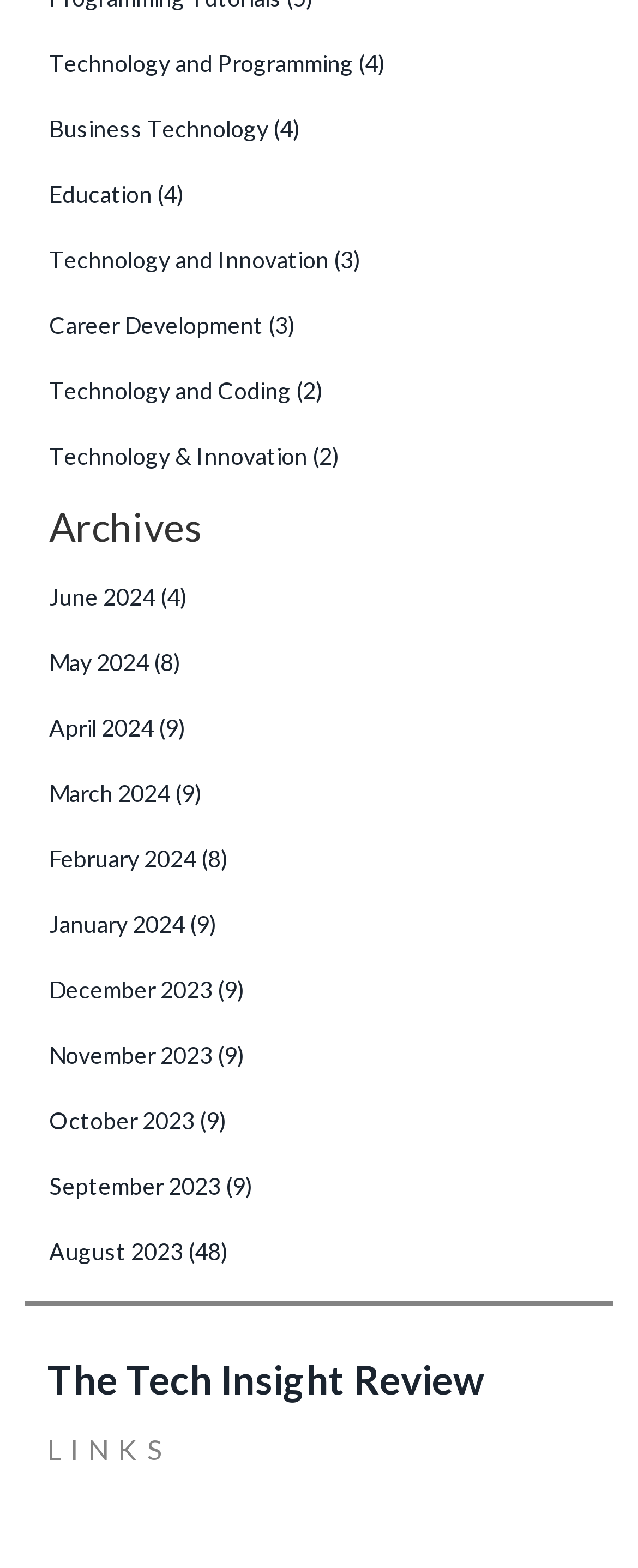Identify the bounding box coordinates necessary to click and complete the given instruction: "Browse Technology and Programming articles".

[0.077, 0.031, 0.603, 0.049]